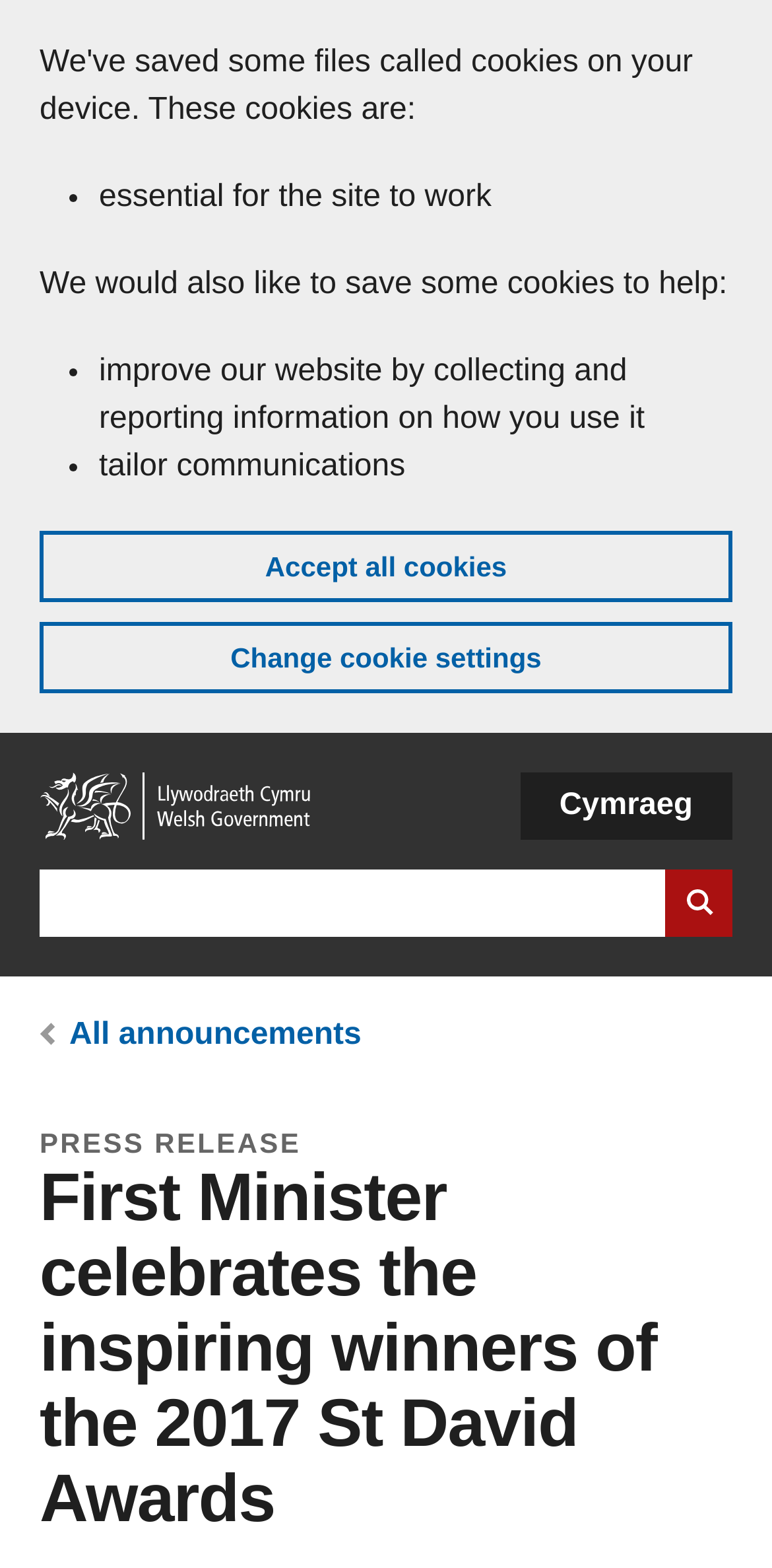Specify the bounding box coordinates of the element's region that should be clicked to achieve the following instruction: "View all announcements". The bounding box coordinates consist of four float numbers between 0 and 1, in the format [left, top, right, bottom].

[0.09, 0.649, 0.468, 0.671]